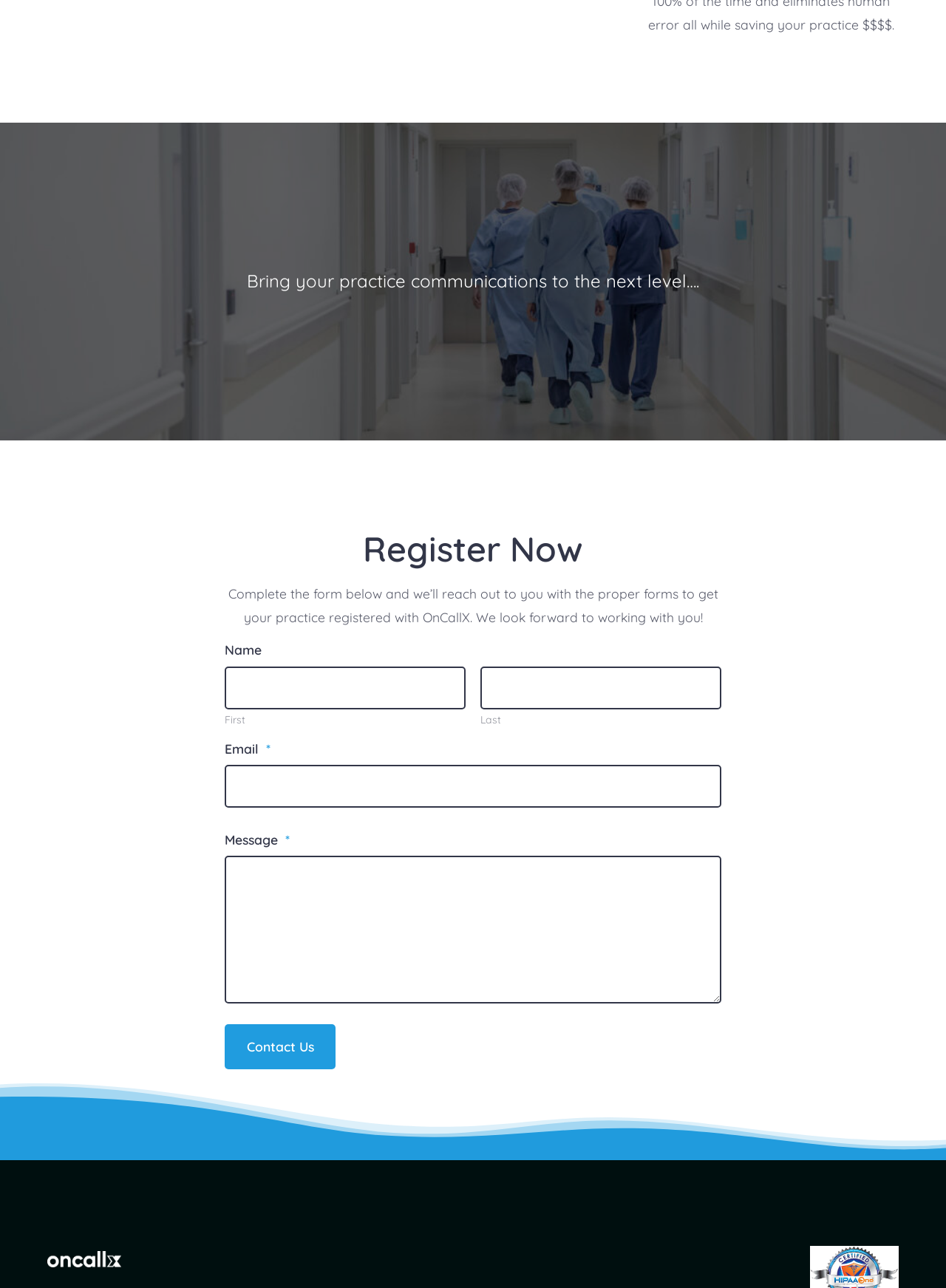Given the webpage screenshot and the description, determine the bounding box coordinates (top-left x, top-left y, bottom-right x, bottom-right y) that define the location of the UI element matching this description: experiencing God’s presence

None